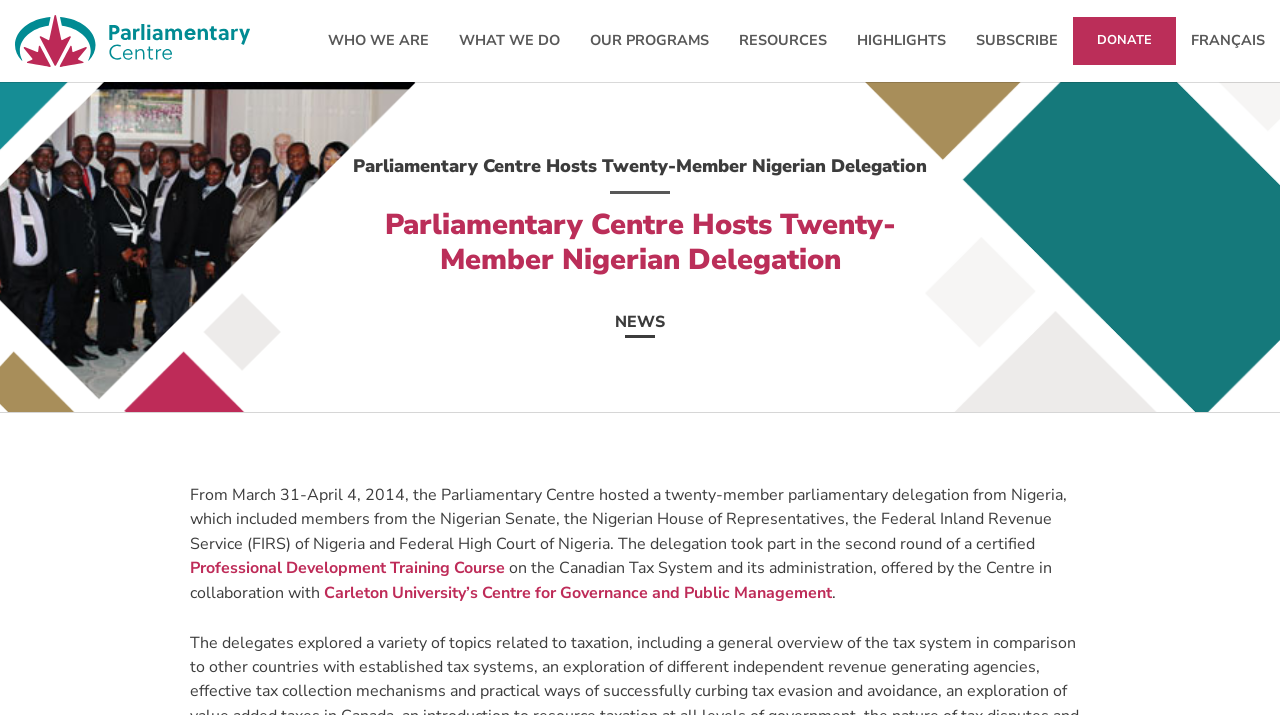Determine the bounding box coordinates of the region I should click to achieve the following instruction: "learn more about professional development training course". Ensure the bounding box coordinates are four float numbers between 0 and 1, i.e., [left, top, right, bottom].

[0.148, 0.779, 0.398, 0.81]